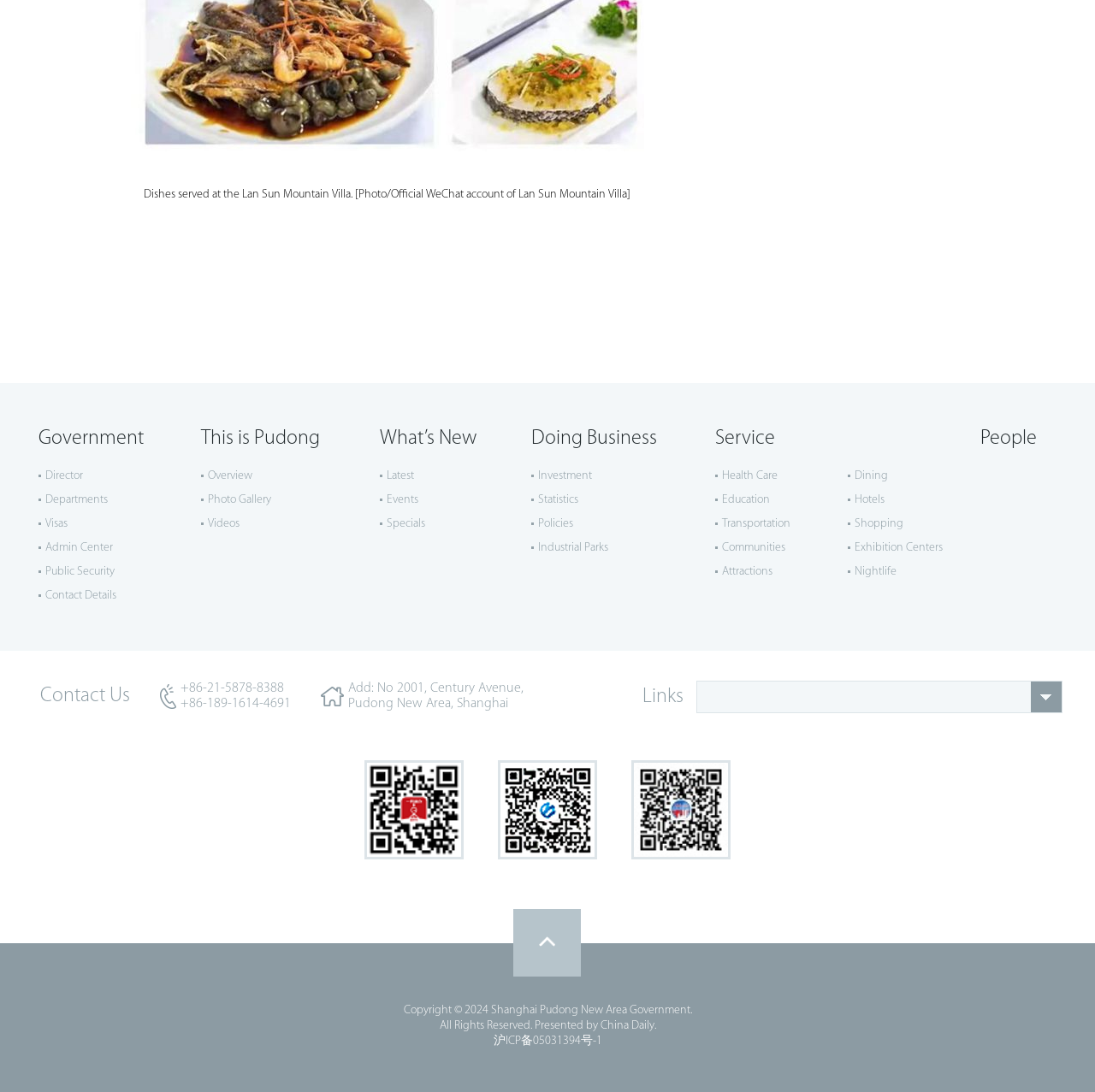Specify the bounding box coordinates of the area to click in order to follow the given instruction: "Check Contact Details."

[0.041, 0.54, 0.106, 0.551]